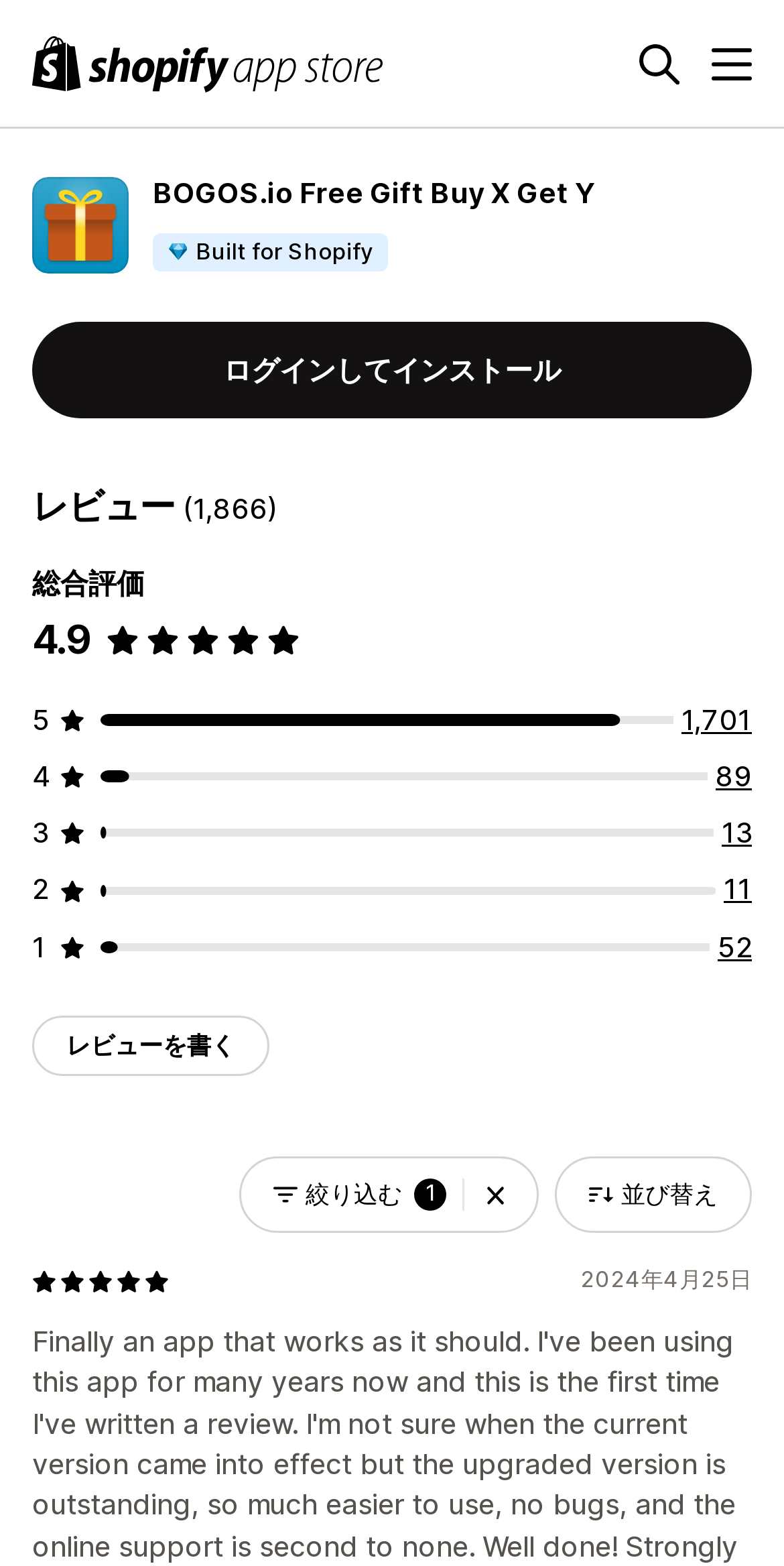What is the purpose of the button 'ログインしてインストール'?
Based on the screenshot, provide your answer in one word or phrase.

To login and install